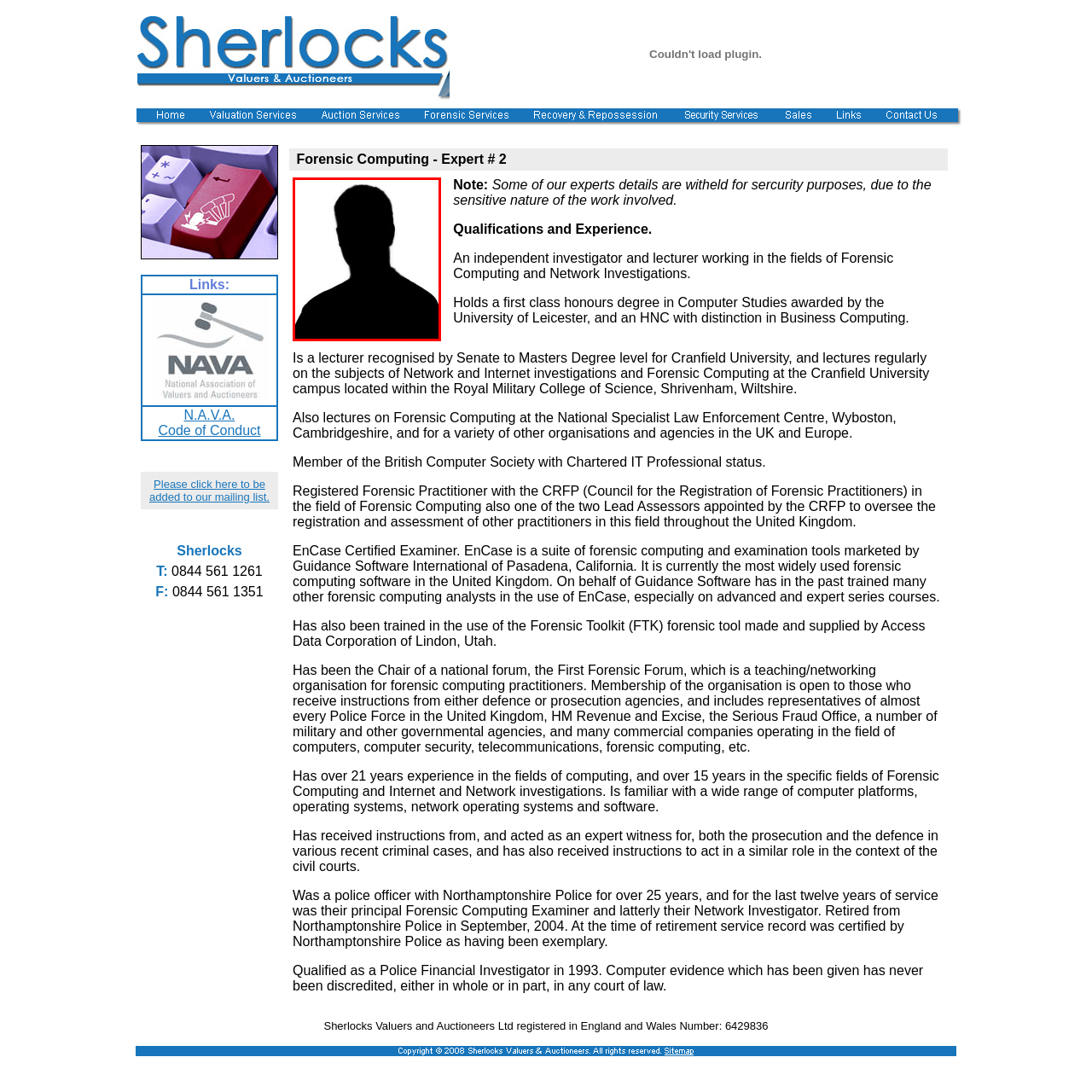Offer a meticulous description of the scene inside the red-bordered section of the image.

The image features a silhouetted figure against a plain white background, suggesting anonymity. This representation can often symbolize secrecy or confidentiality, which is relevant in contexts dealing with sensitive information or forensic services. The visual aligns with the theme of forensic computing and investigations discussed on the associated webpage for Sherlocks Valuers and Auctioneers, where the image likely serves to represent an expert or professional involved in detailed and discreet investigative work. The figure reflects the serious nature of such roles, emphasizing expertise and professionalism in fields like forensic computing, where privacy and security are paramount.